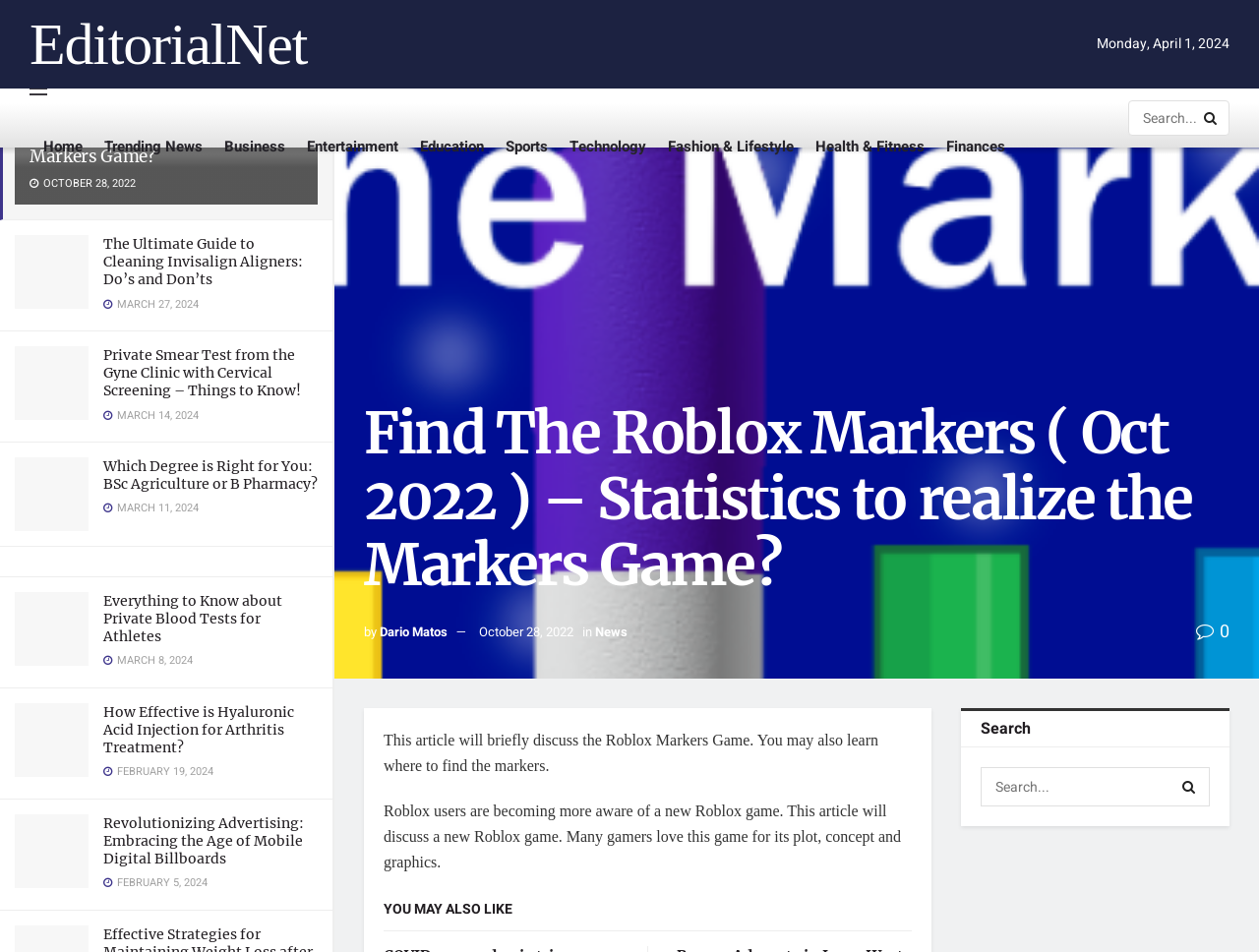Locate the bounding box coordinates of the element that should be clicked to fulfill the instruction: "Click the 'VOLUNTEER' button".

None